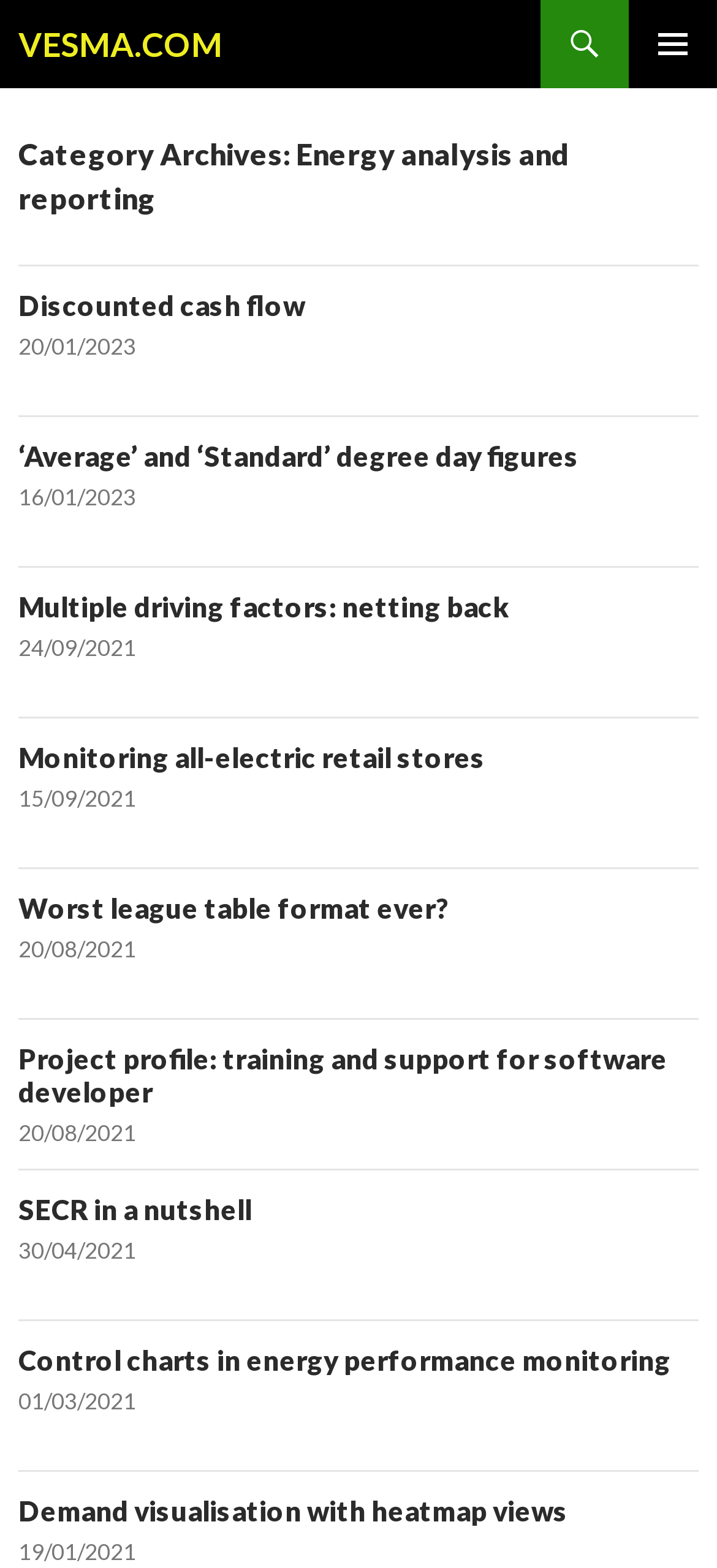Please find the bounding box coordinates (top-left x, top-left y, bottom-right x, bottom-right y) in the screenshot for the UI element described as follows: Primary Menu

[0.877, 0.0, 1.0, 0.056]